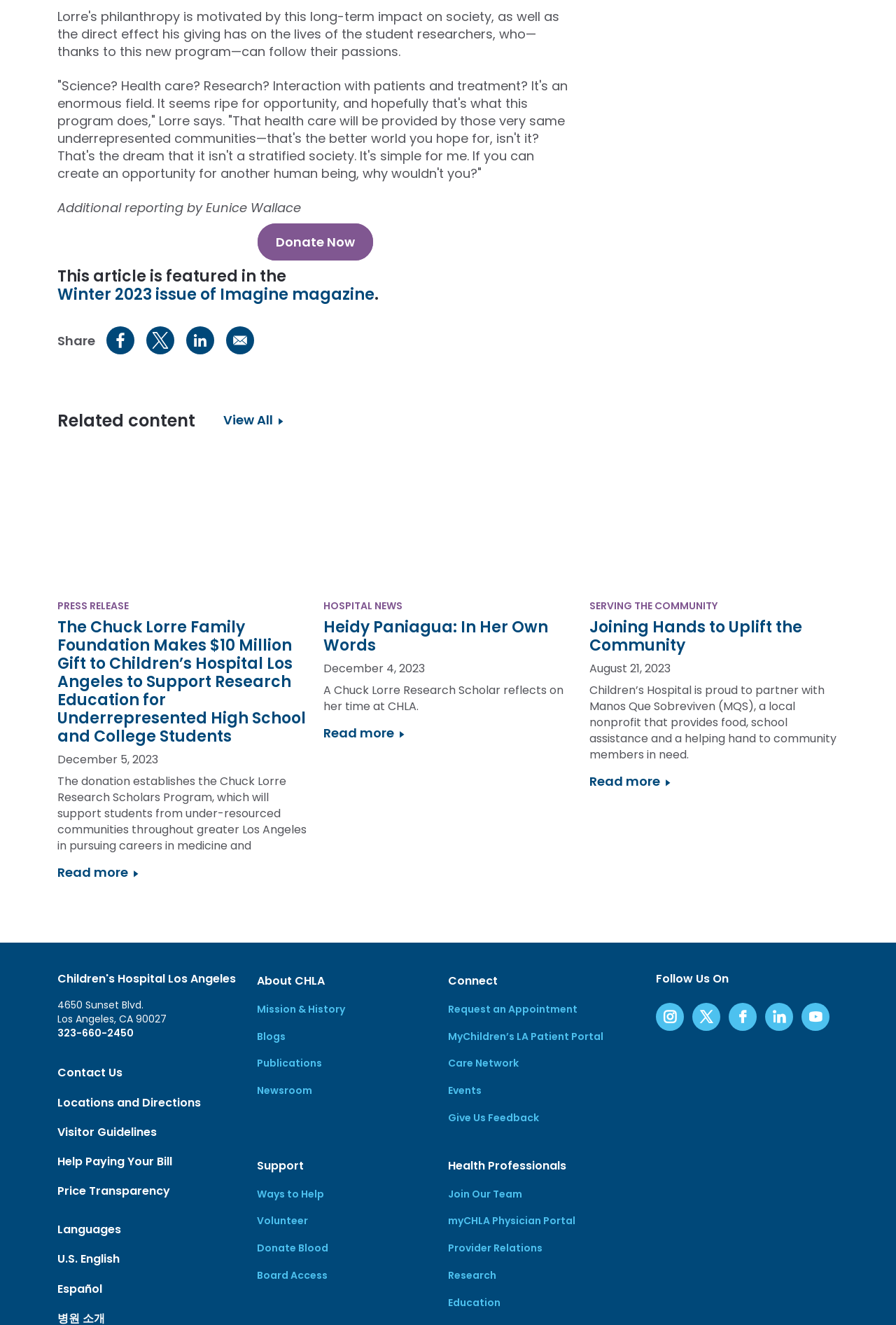What is the purpose of the Chuck Lorre Research Scholars Program?
By examining the image, provide a one-word or phrase answer.

Support students from under-resourced communities